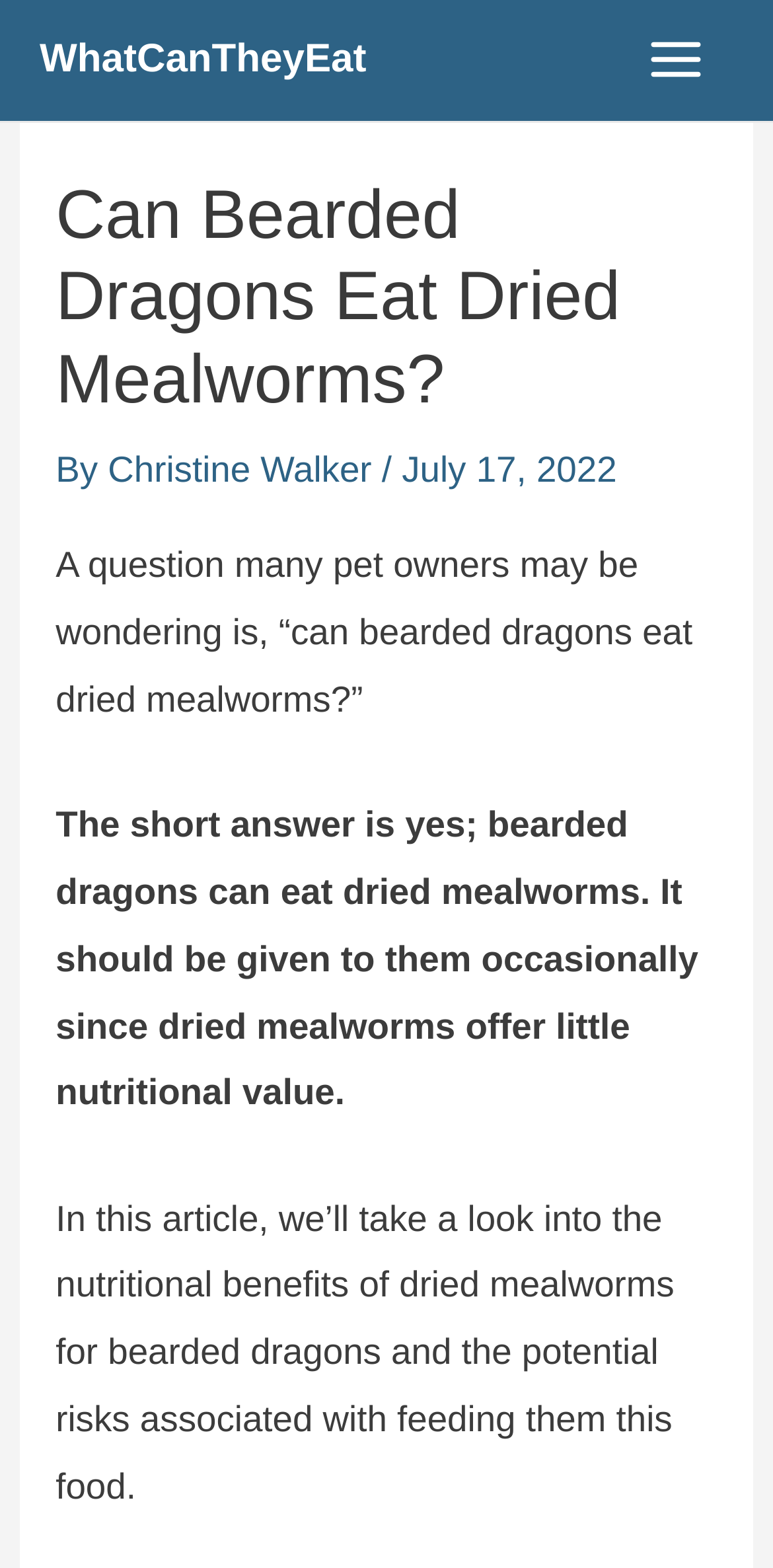Who wrote the article?
Based on the visual content, answer with a single word or a brief phrase.

Christine Walker